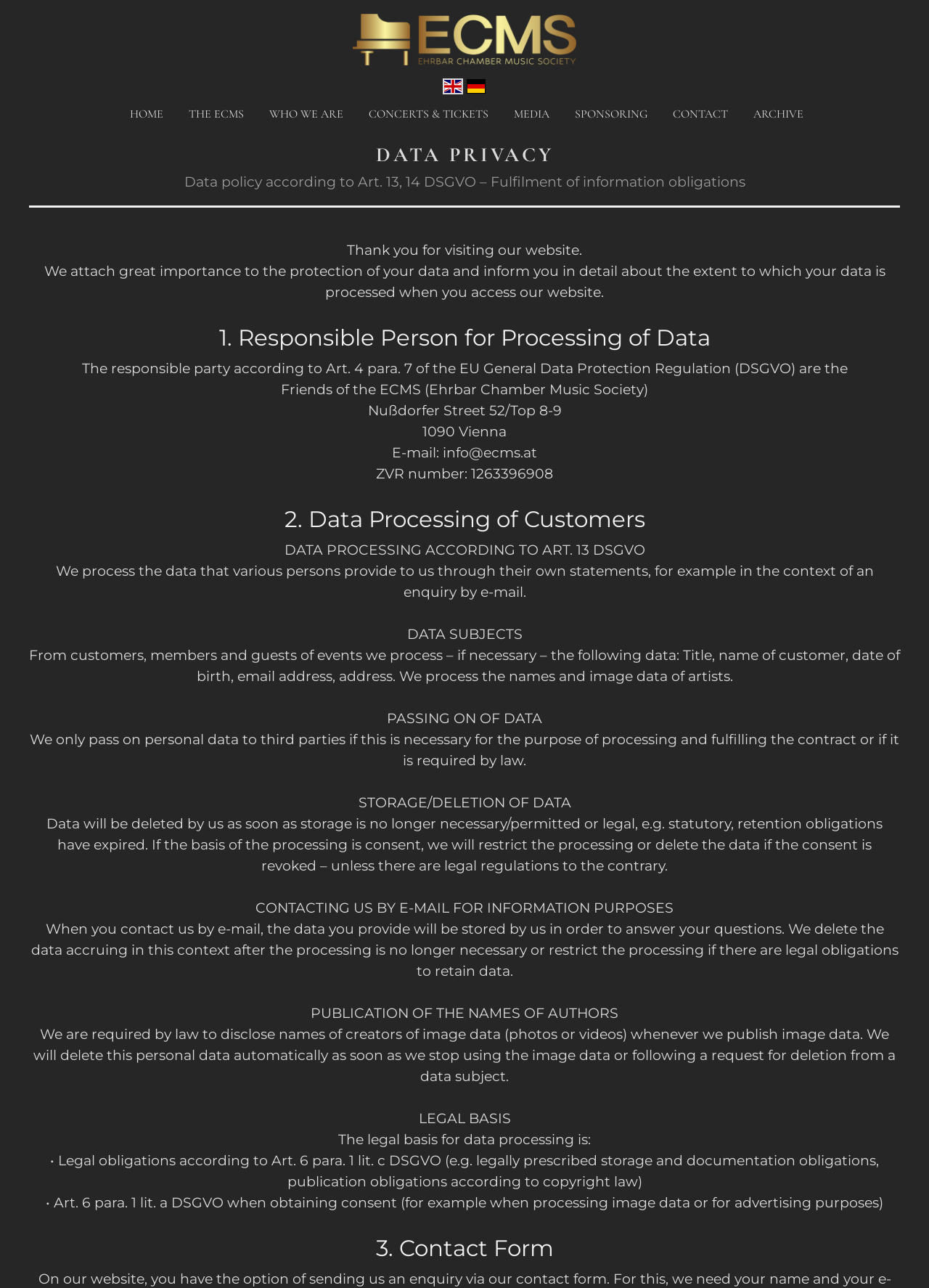Specify the bounding box coordinates of the area that needs to be clicked to achieve the following instruction: "Click the HOME link".

[0.132, 0.082, 0.179, 0.096]